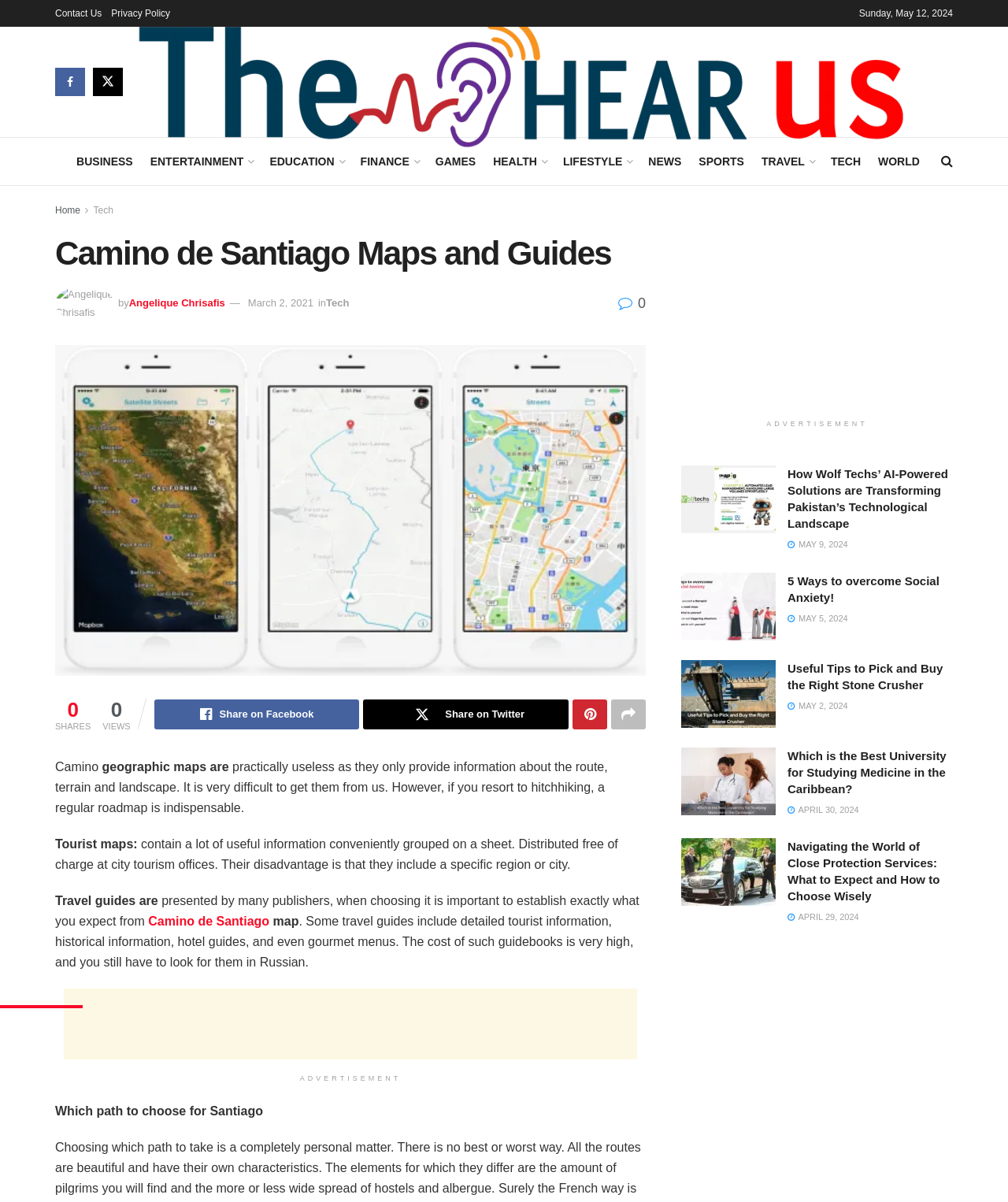What is the disadvantage of tourist maps?
Using the details shown in the screenshot, provide a comprehensive answer to the question.

The text states that tourist maps contain a lot of useful information conveniently grouped on a sheet, but their disadvantage is that they include a specific region or city.